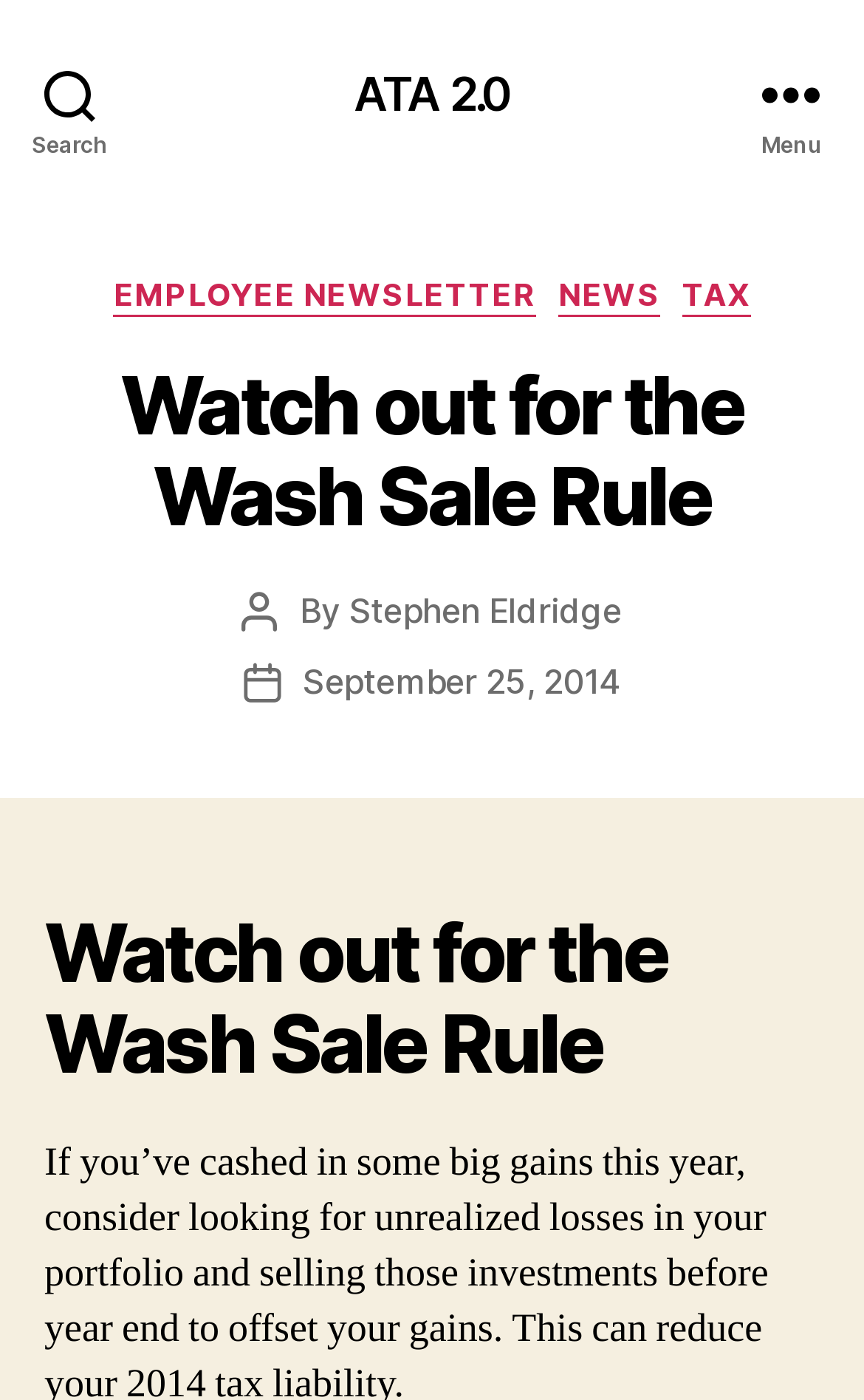Determine the bounding box coordinates of the clickable area required to perform the following instruction: "Open menu". The coordinates should be represented as four float numbers between 0 and 1: [left, top, right, bottom].

[0.831, 0.0, 1.0, 0.133]